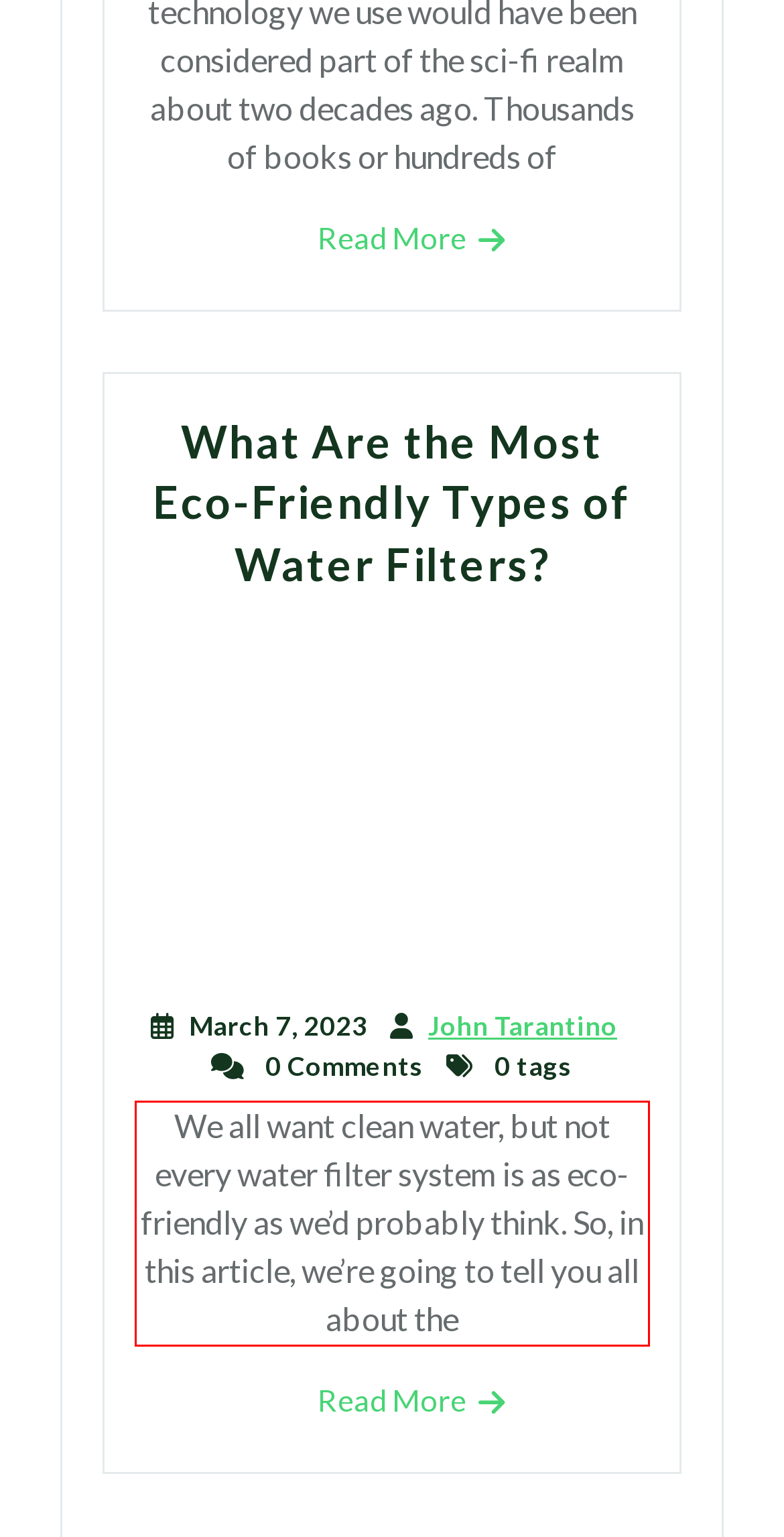Examine the screenshot of the webpage, locate the red bounding box, and generate the text contained within it.

We all want clean water, but not every water filter system is as eco-friendly as we’d probably think. So, in this article, we’re going to tell you all about the